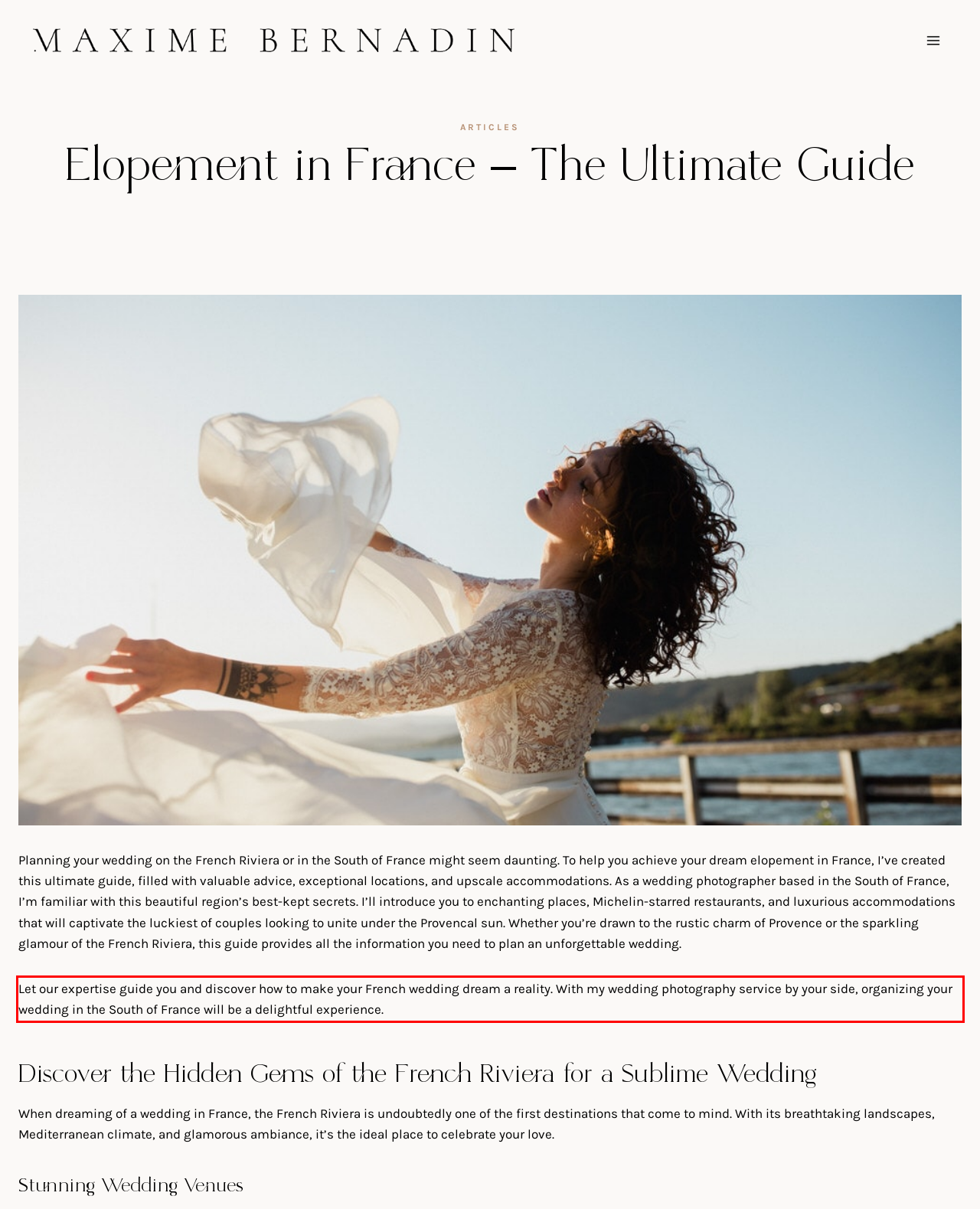You are provided with a screenshot of a webpage containing a red bounding box. Please extract the text enclosed by this red bounding box.

Let our expertise guide you and discover how to make your French wedding dream a reality. With my wedding photography service by your side, organizing your wedding in the South of France will be a delightful experience.